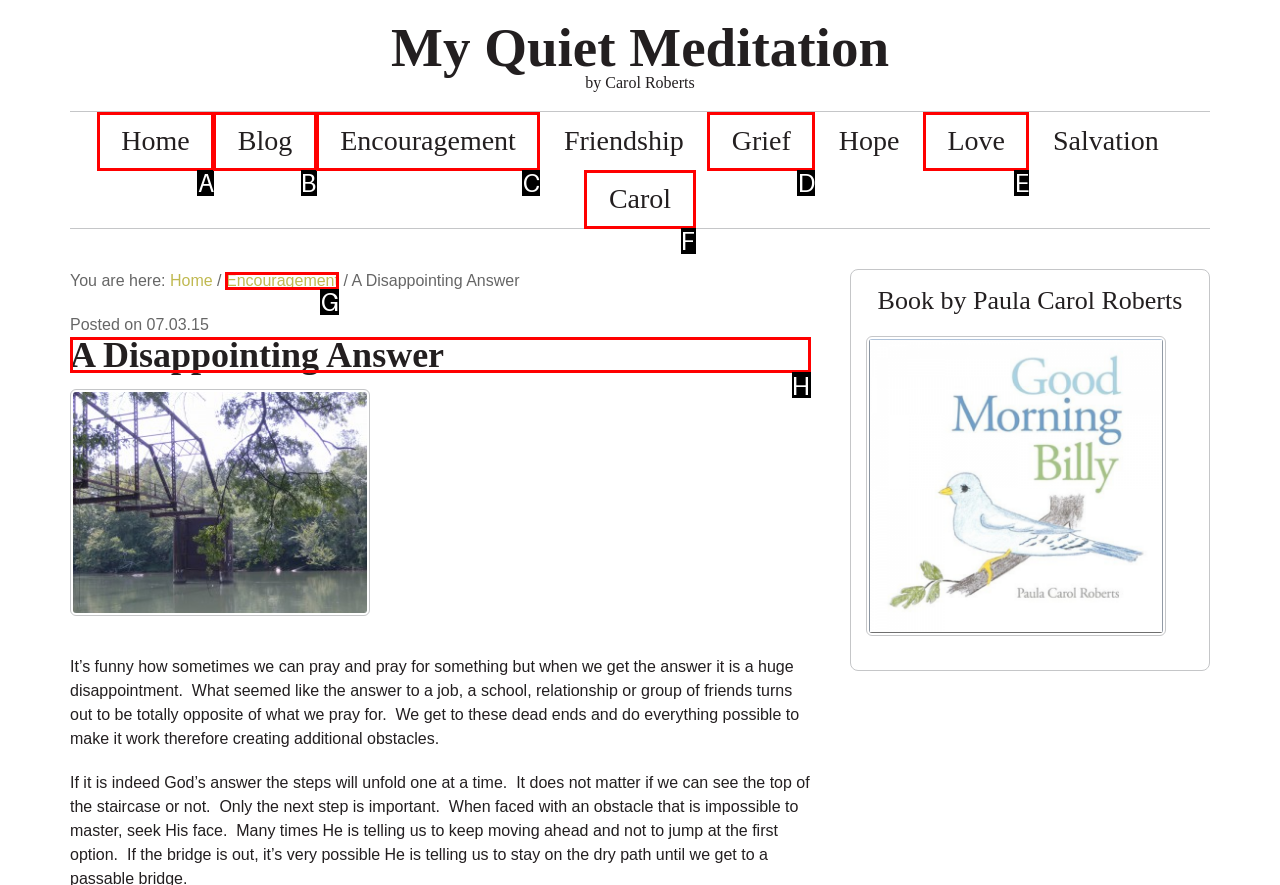Identify the correct letter of the UI element to click for this task: Read the article 'A Disappointing Answer'
Respond with the letter from the listed options.

H